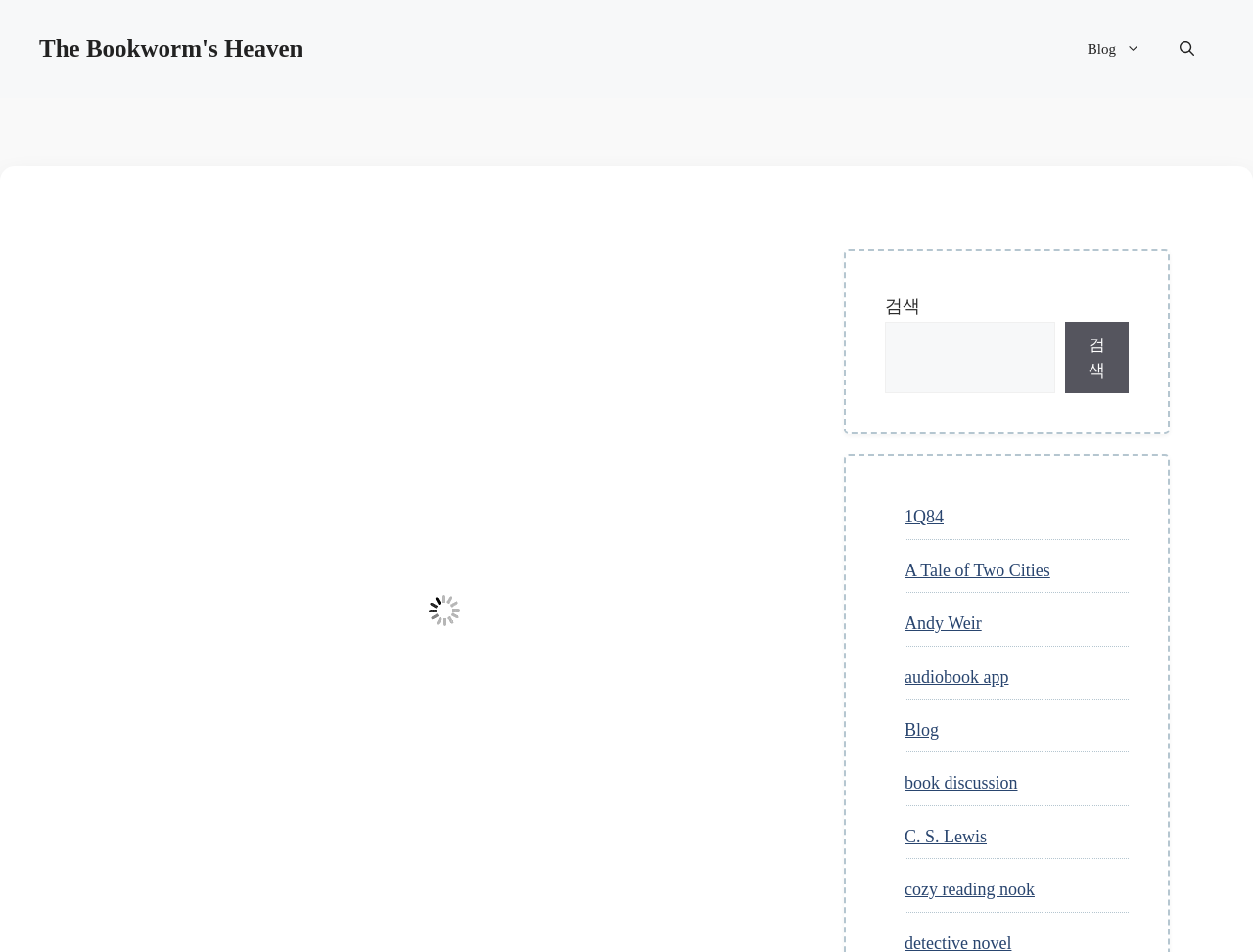With reference to the screenshot, provide a detailed response to the question below:
What is the theme of the website?

The website appears to be focused on digital storytelling, as evidenced by the presence of book titles and authors, as well as the search box and navigation section. The website may be a platform for readers to discover and engage with digital books and stories.